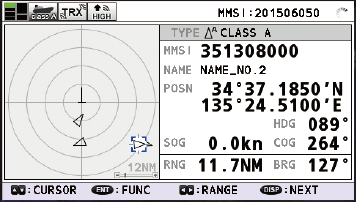Please study the image and answer the question comprehensively:
What is the direction the ship is facing?

The direction the ship is facing is 089°, as shown in the 'Heading (HDG)' section of the display interface, which provides the direction the ship is currently heading.